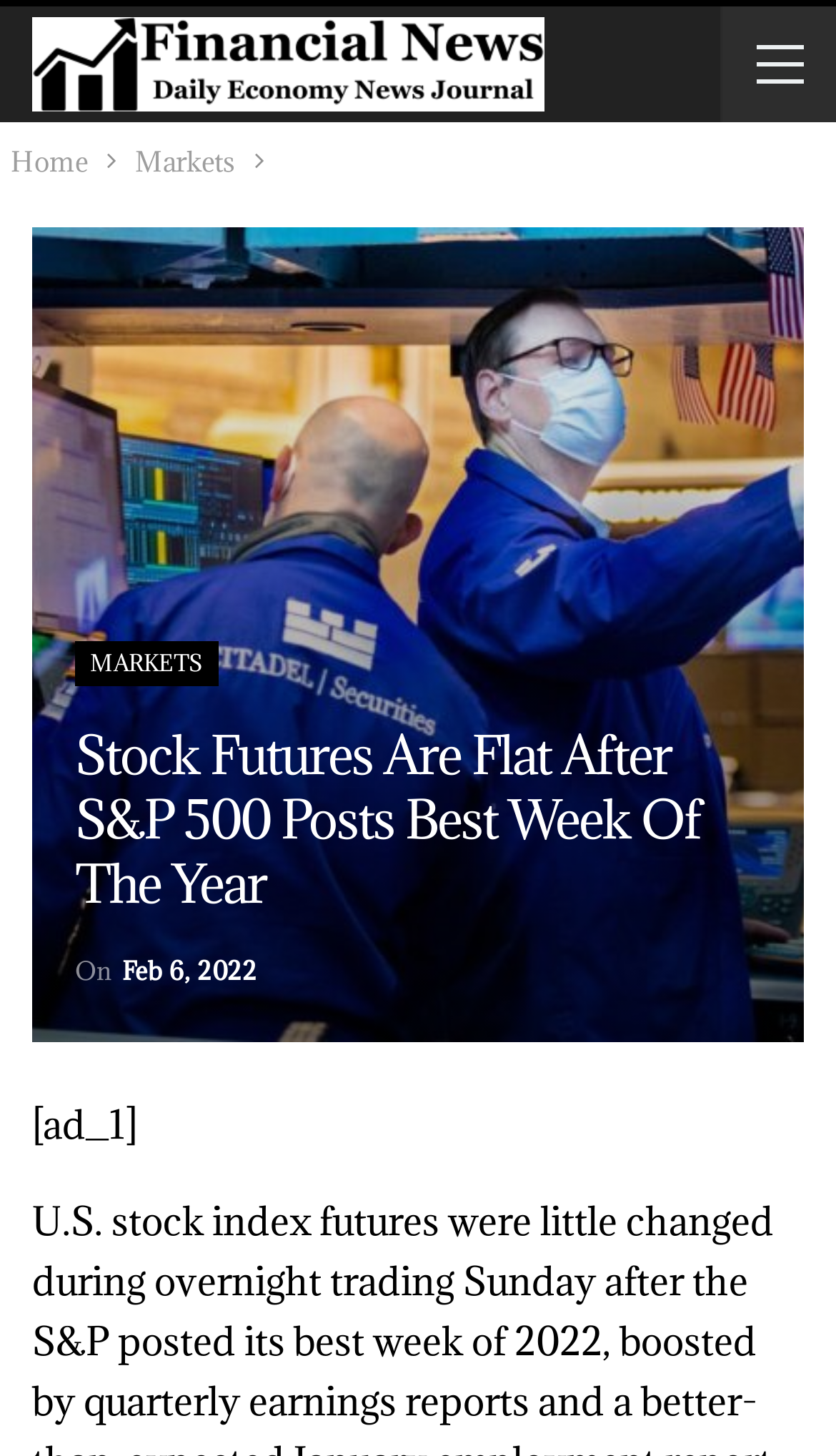Please determine the bounding box coordinates for the element with the description: "+86-400-883819".

None